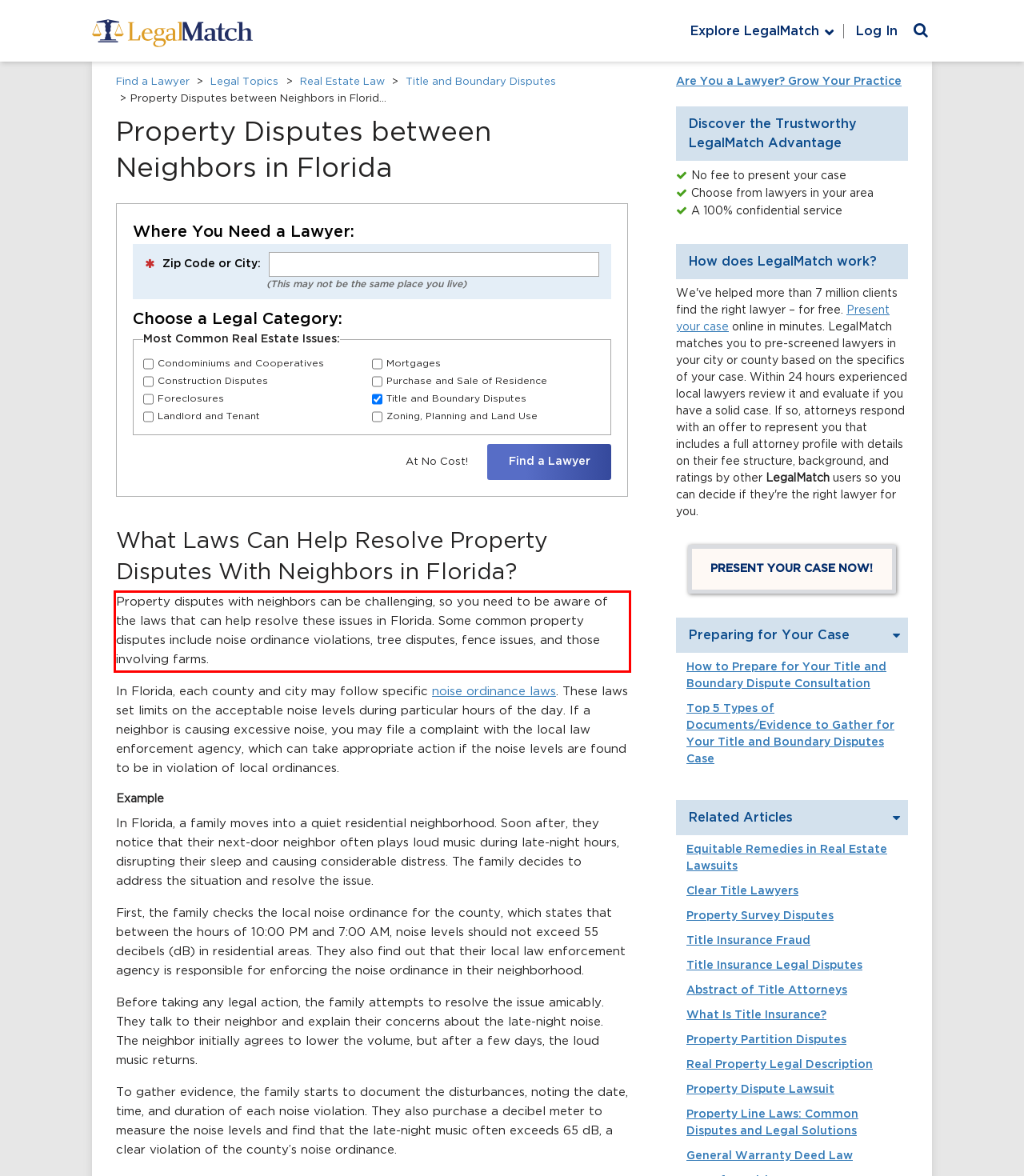Within the screenshot of the webpage, locate the red bounding box and use OCR to identify and provide the text content inside it.

Property disputes with neighbors can be challenging, so you need to be aware of the laws that can help resolve these issues in Florida. Some common property disputes include noise ordinance violations, tree disputes, fence issues, and those involving farms.